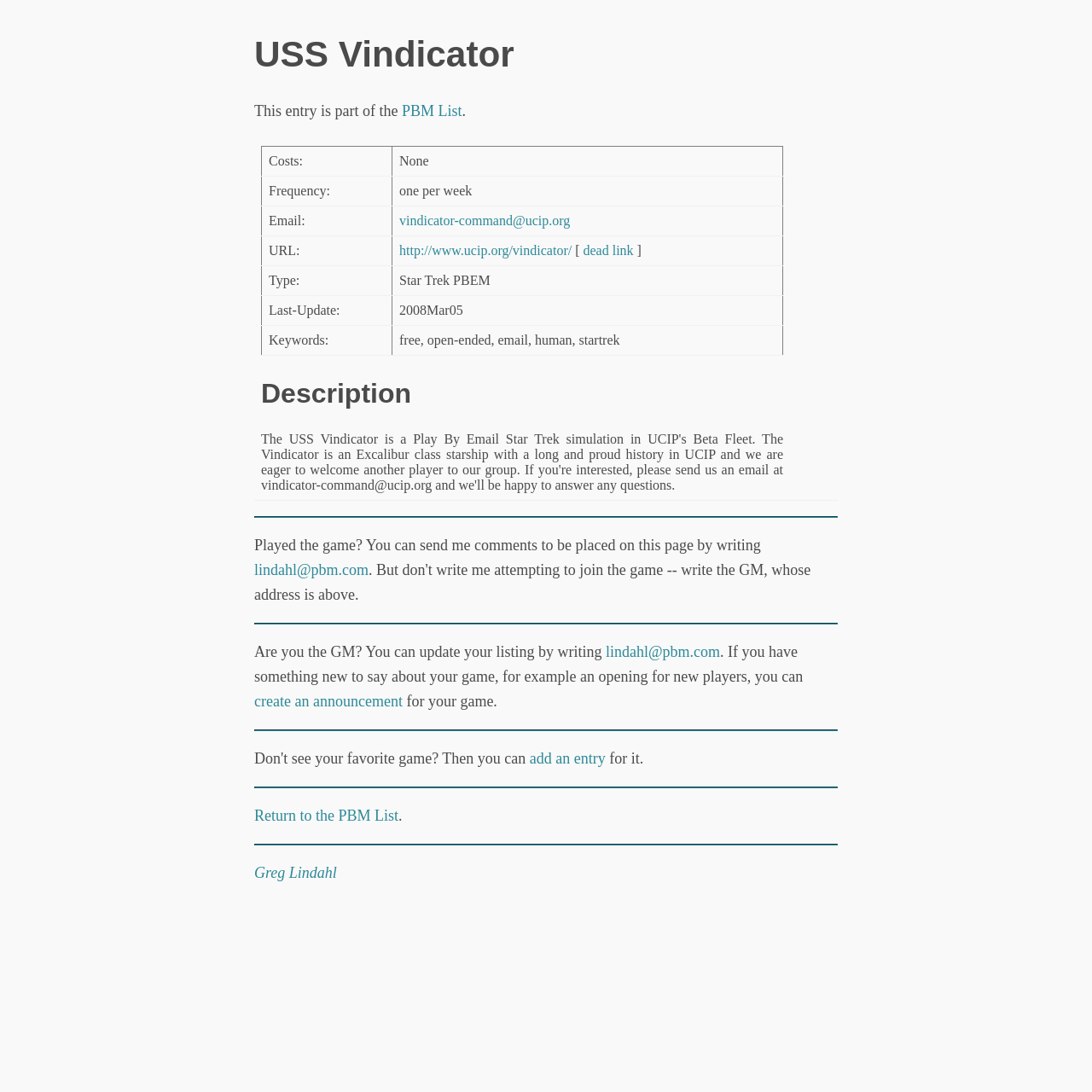Who can update the listing of the game?
Using the image as a reference, deliver a detailed and thorough answer to the question.

The webpage mentions that 'Are you the GM? You can update your listing by writing lindahl@pbm.com', indicating that the Game Master (GM) is responsible for updating the listing of the game.